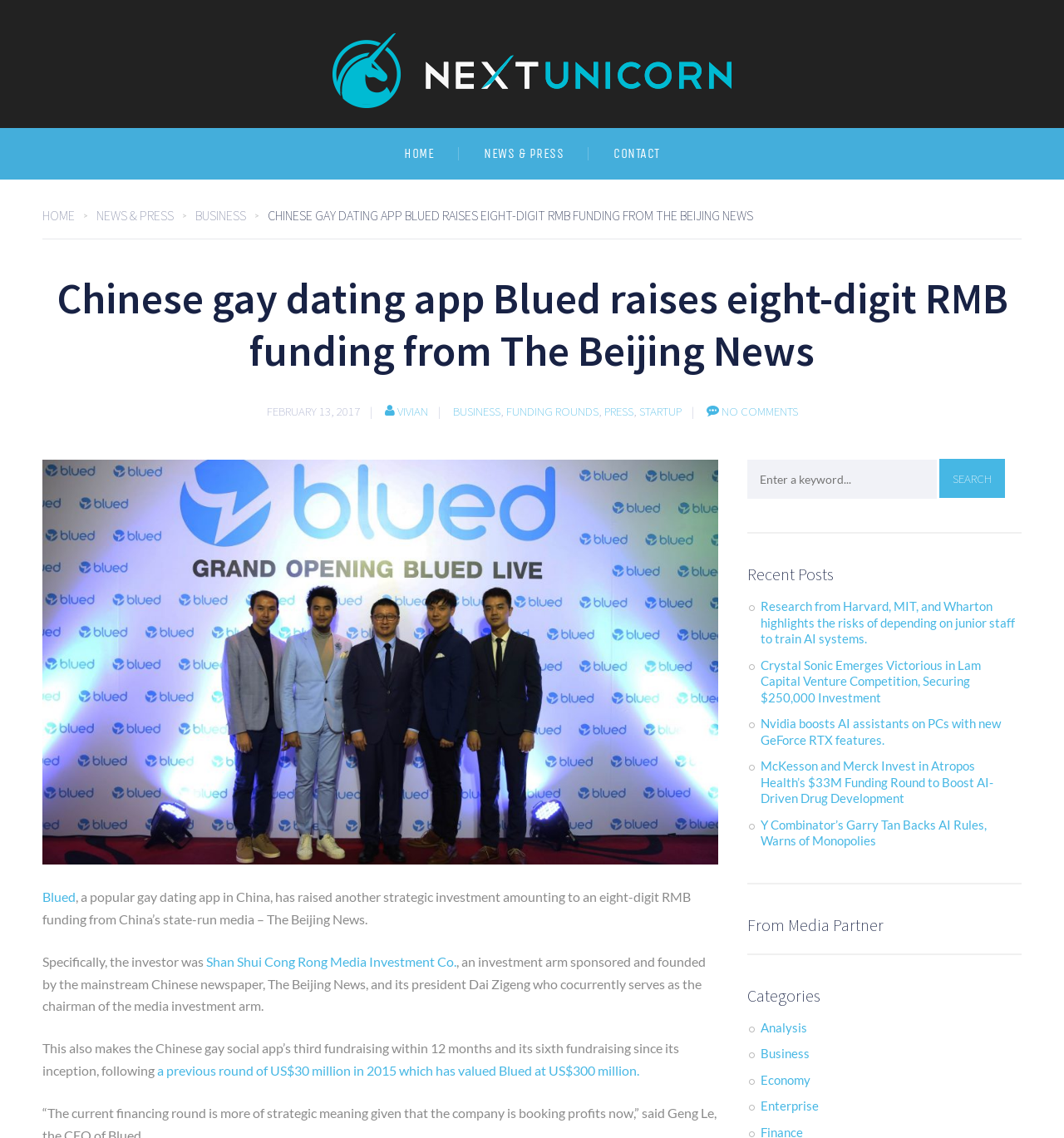Reply to the question with a single word or phrase:
What is the name of the investment arm that invested in Blued?

Shan Shui Cong Rong Media Investment Co.